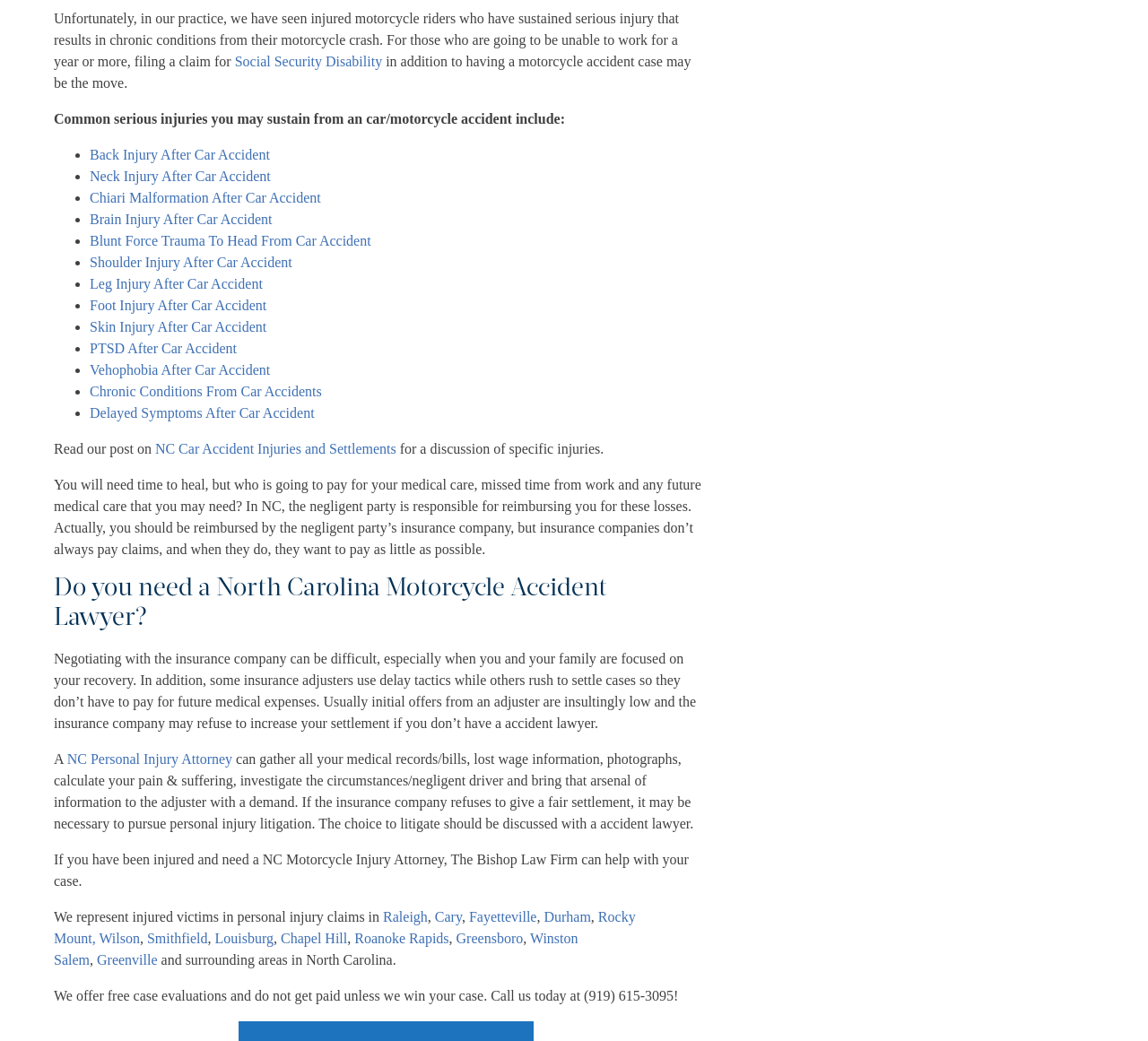Bounding box coordinates must be specified in the format (top-left x, top-left y, bottom-right x, bottom-right y). All values should be floating point numbers between 0 and 1. What are the bounding box coordinates of the UI element described as: Vehophobia After Car Accident

[0.078, 0.348, 0.235, 0.362]